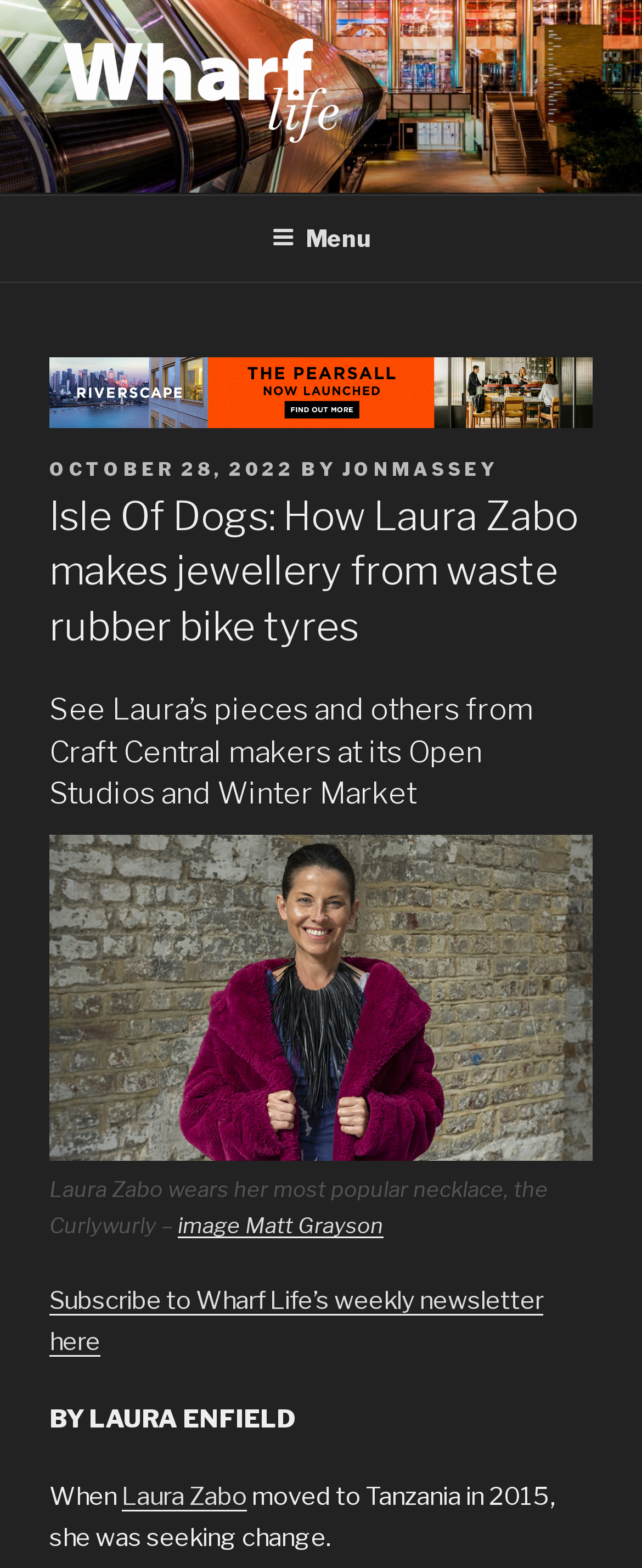Determine the bounding box coordinates for the HTML element described here: "alt="Riverscape"".

[0.077, 0.258, 0.923, 0.277]